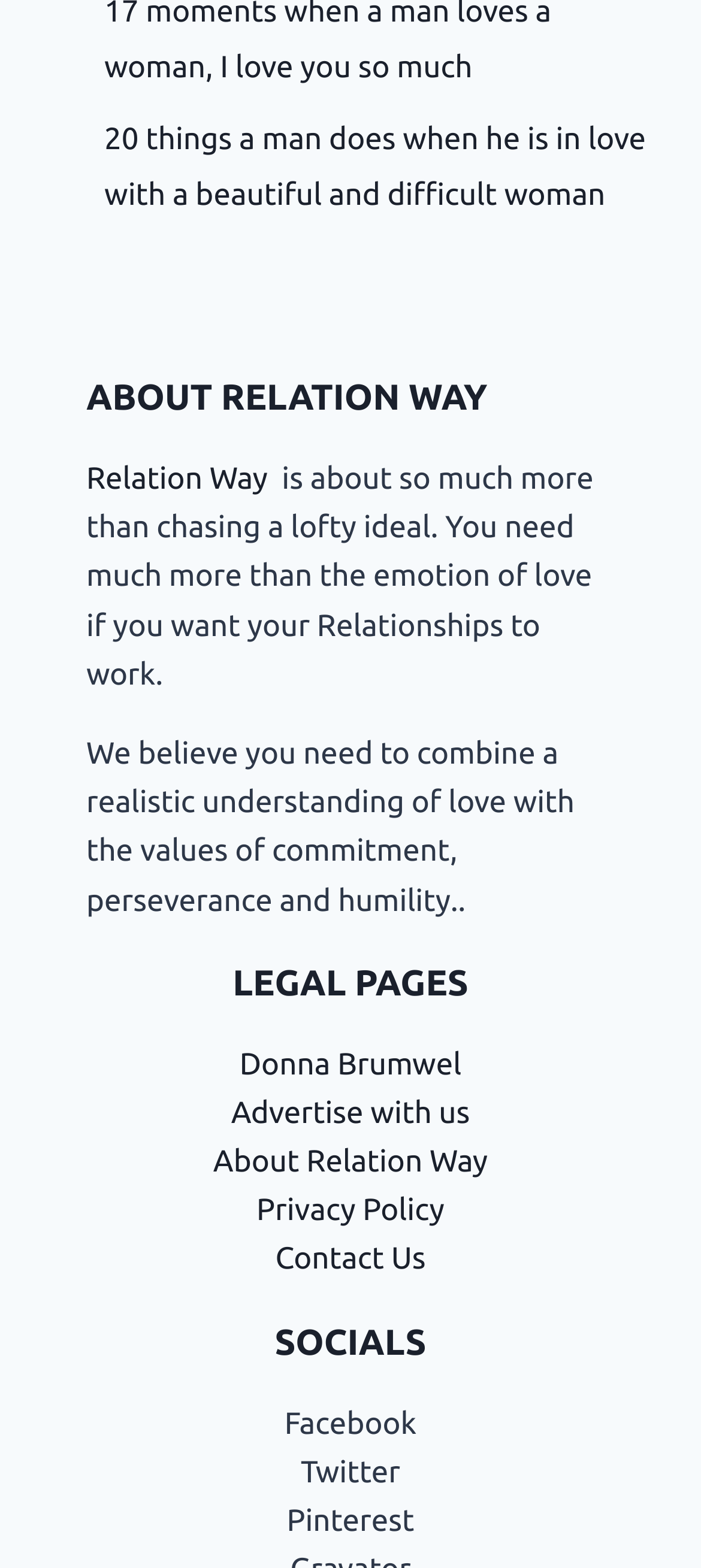What values are necessary for relationships to work?
Respond with a short answer, either a single word or a phrase, based on the image.

commitment, perseverance, humility